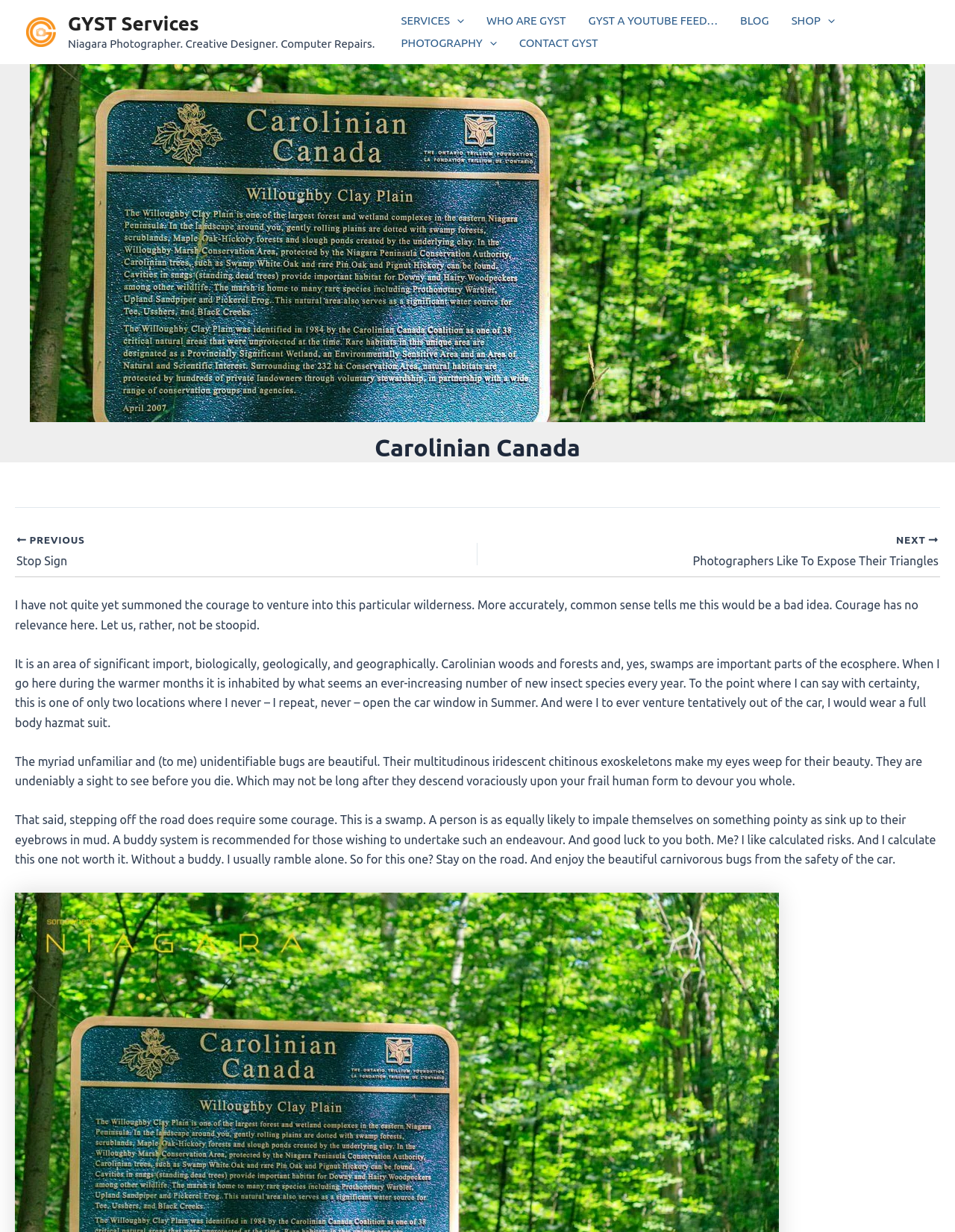Determine the coordinates of the bounding box that should be clicked to complete the instruction: "Explore PHOTOGRAPHY". The coordinates should be represented by four float numbers between 0 and 1: [left, top, right, bottom].

[0.408, 0.026, 0.532, 0.044]